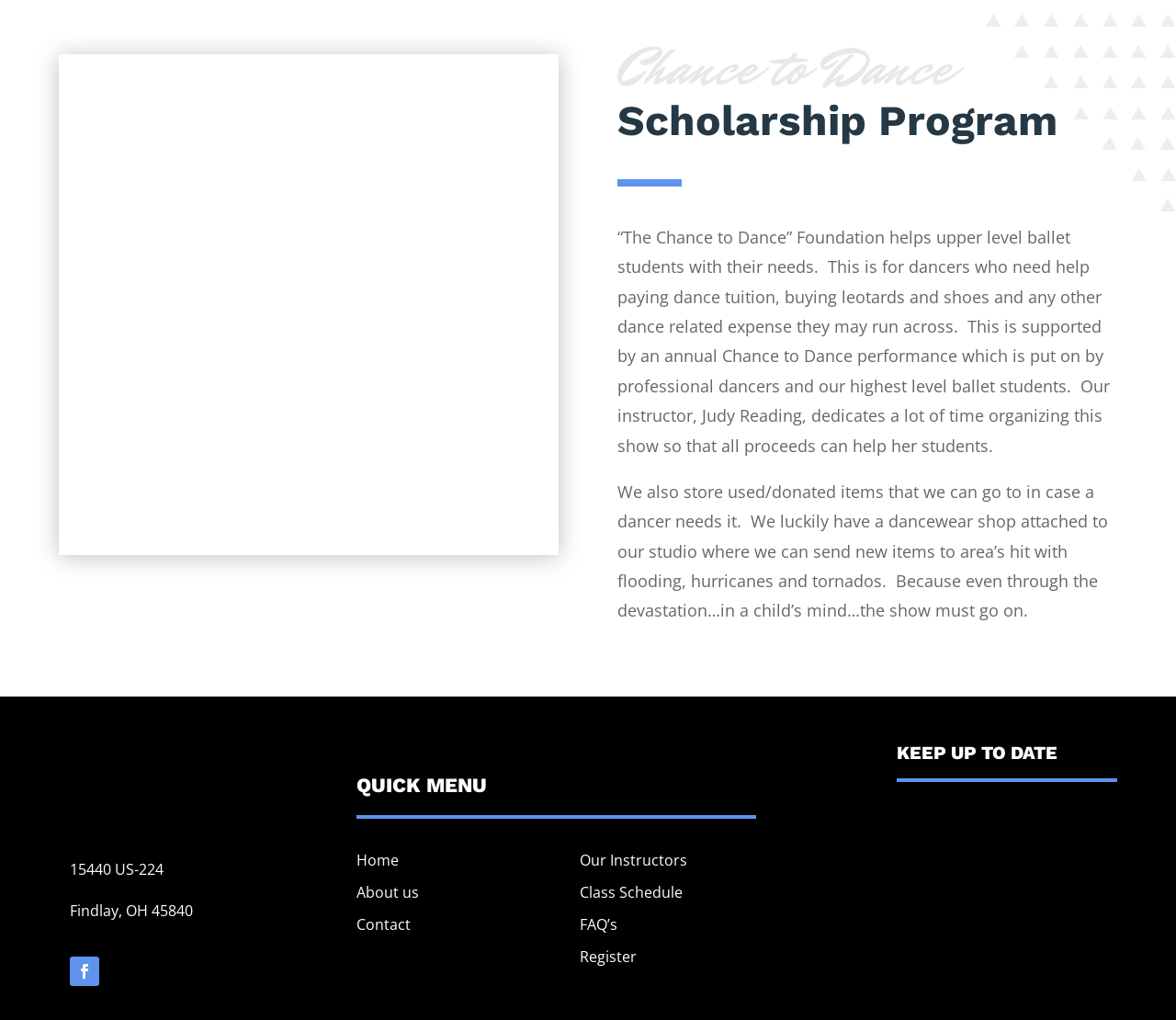Please specify the bounding box coordinates in the format (top-left x, top-left y, bottom-right x, bottom-right y), with all values as floating point numbers between 0 and 1. Identify the bounding box of the UI element described by: FAQ’s

[0.493, 0.897, 0.525, 0.916]